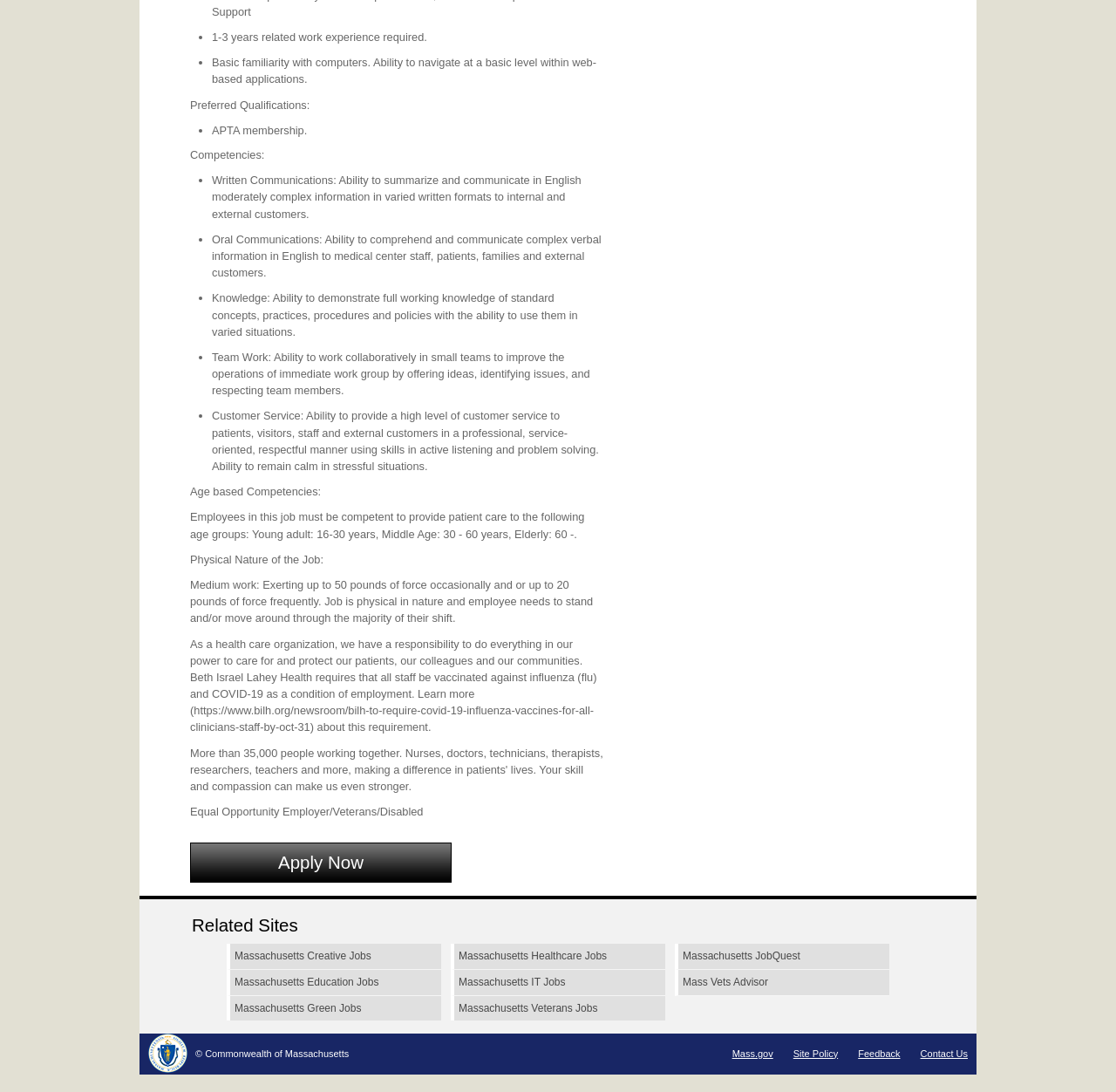What is the vaccination requirement for this job?
Give a one-word or short phrase answer based on the image.

COVID-19 and influenza